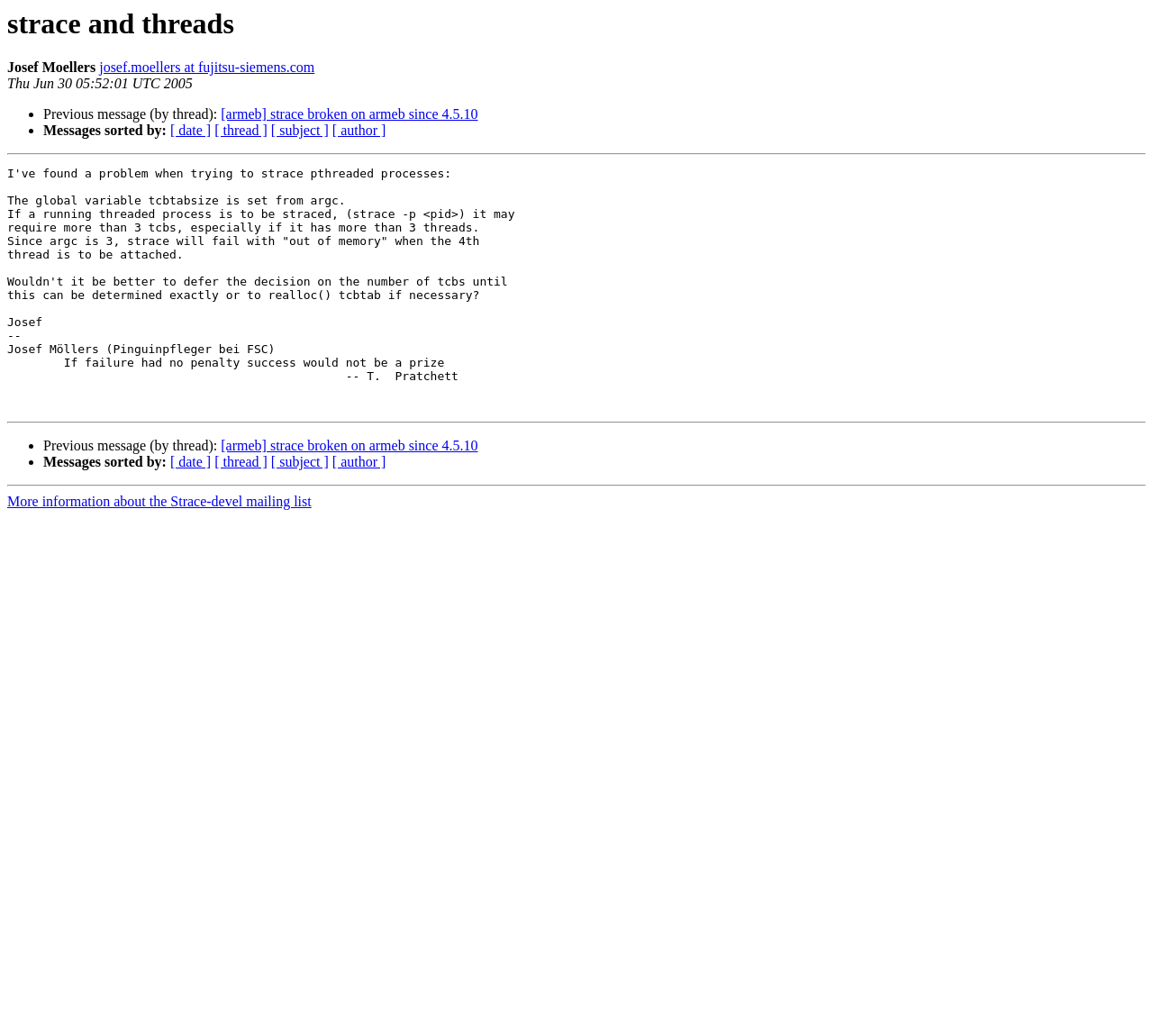Answer the question below in one word or phrase:
What is the problem with strace?

Out of memory